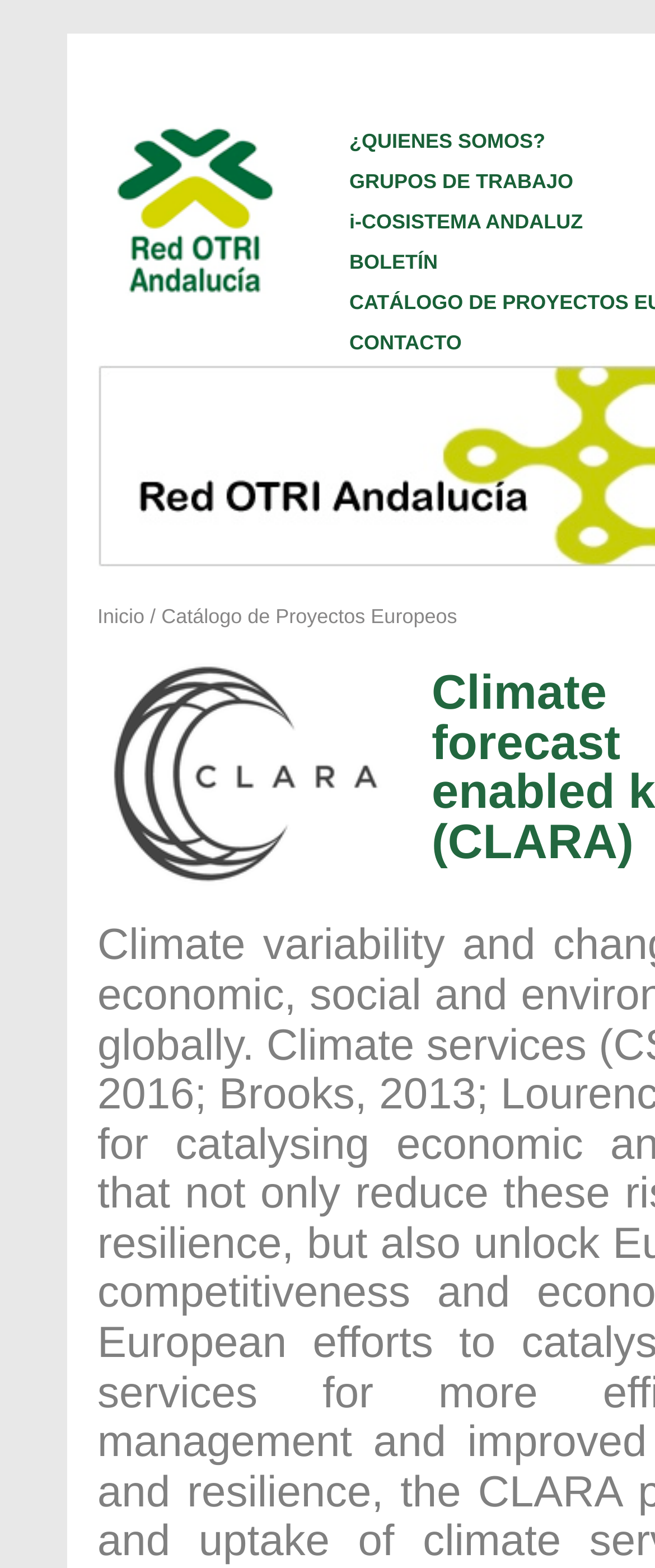Based on the provided description, "BOLETÍN", find the bounding box of the corresponding UI element in the screenshot.

[0.533, 0.16, 0.668, 0.175]